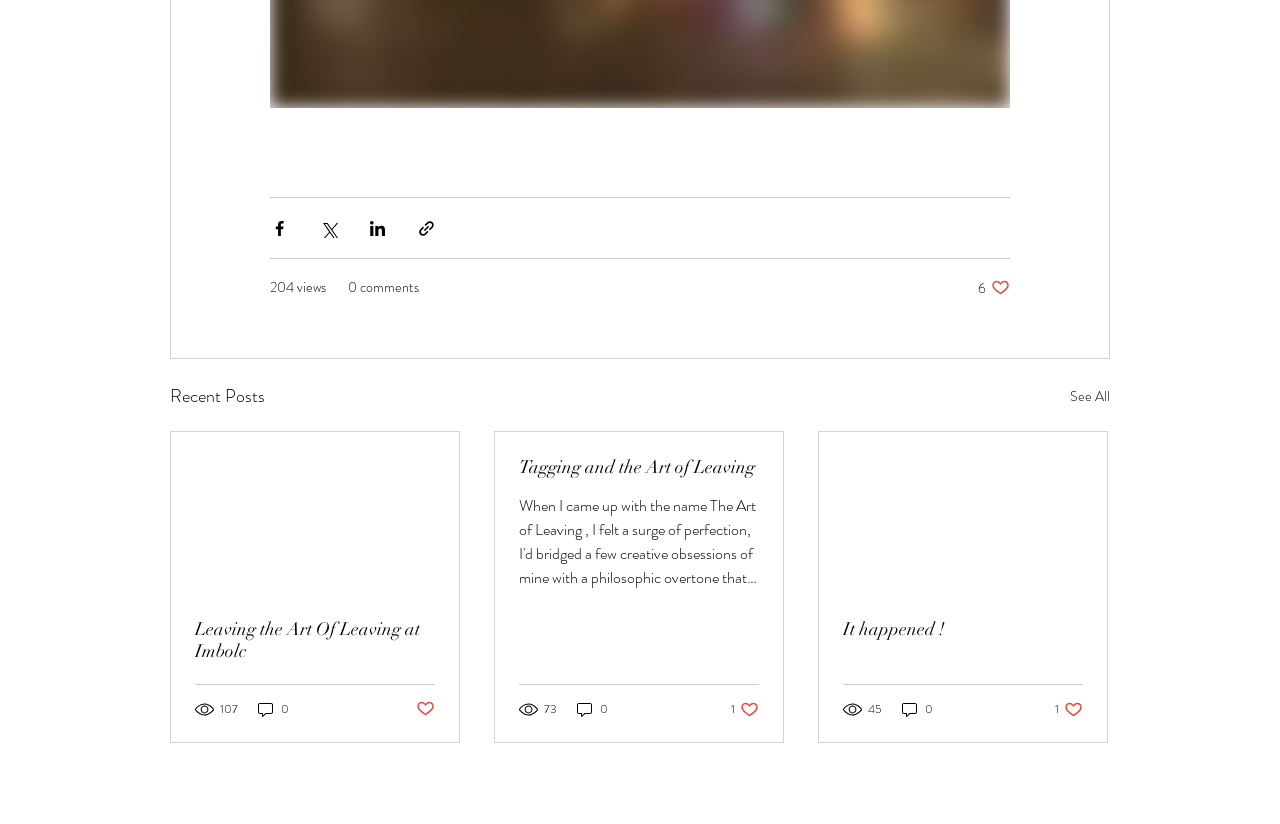Please identify the coordinates of the bounding box for the clickable region that will accomplish this instruction: "Share via link".

[0.326, 0.265, 0.341, 0.288]